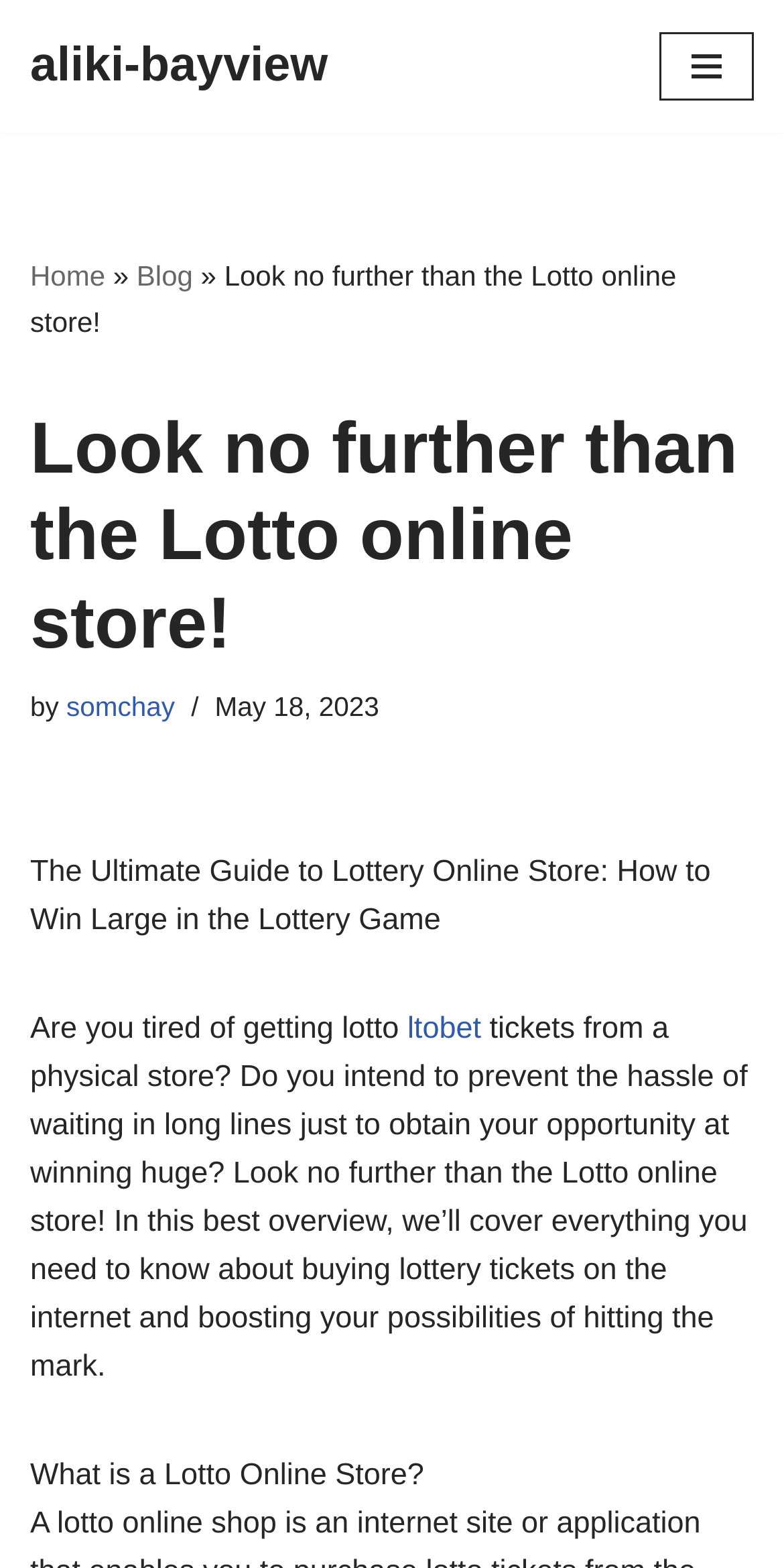Kindly respond to the following question with a single word or a brief phrase: 
What is the date of the article?

May 18, 2023